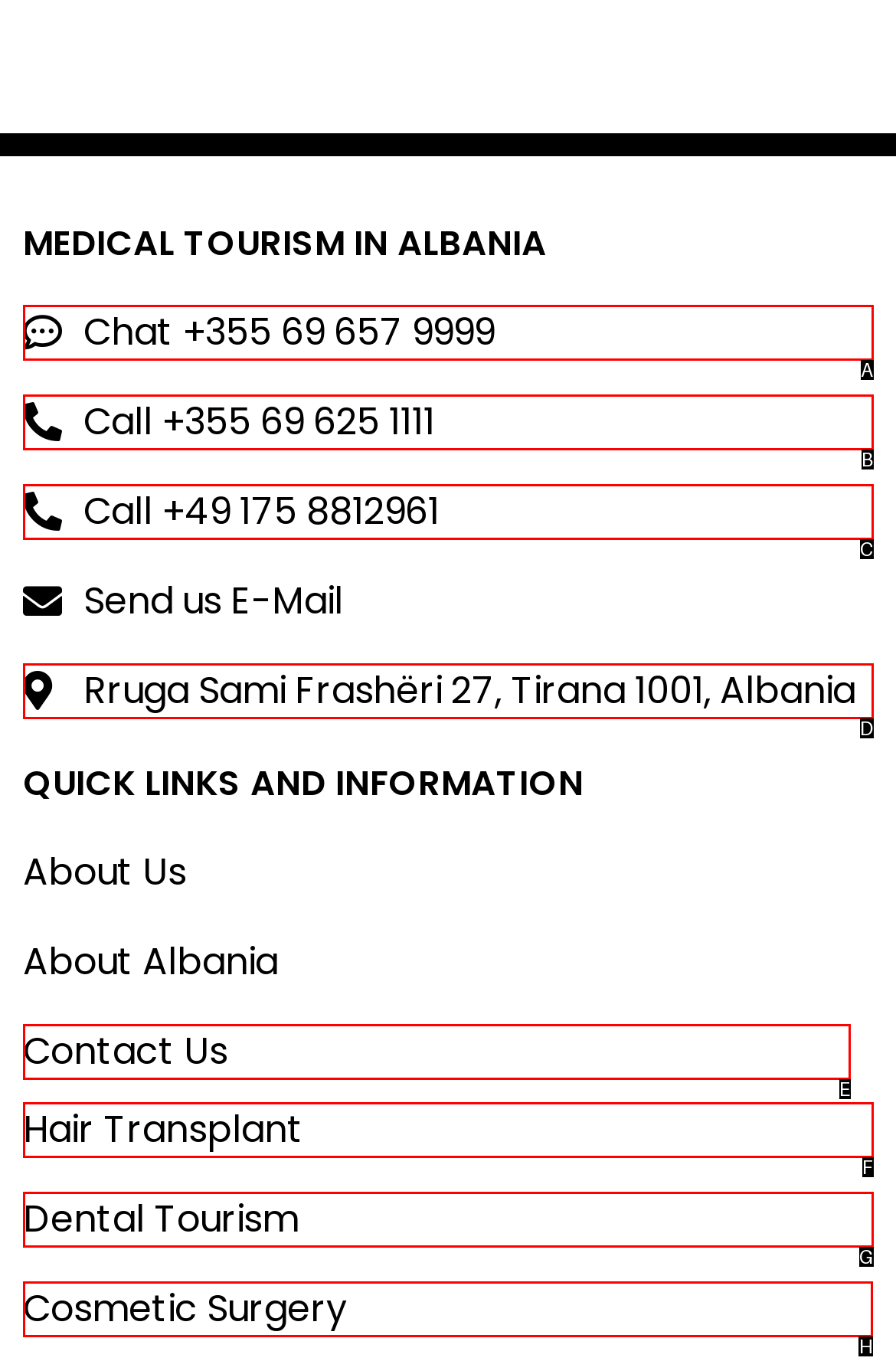Tell me which option I should click to complete the following task: Read about cosmetic surgery services Answer with the option's letter from the given choices directly.

H